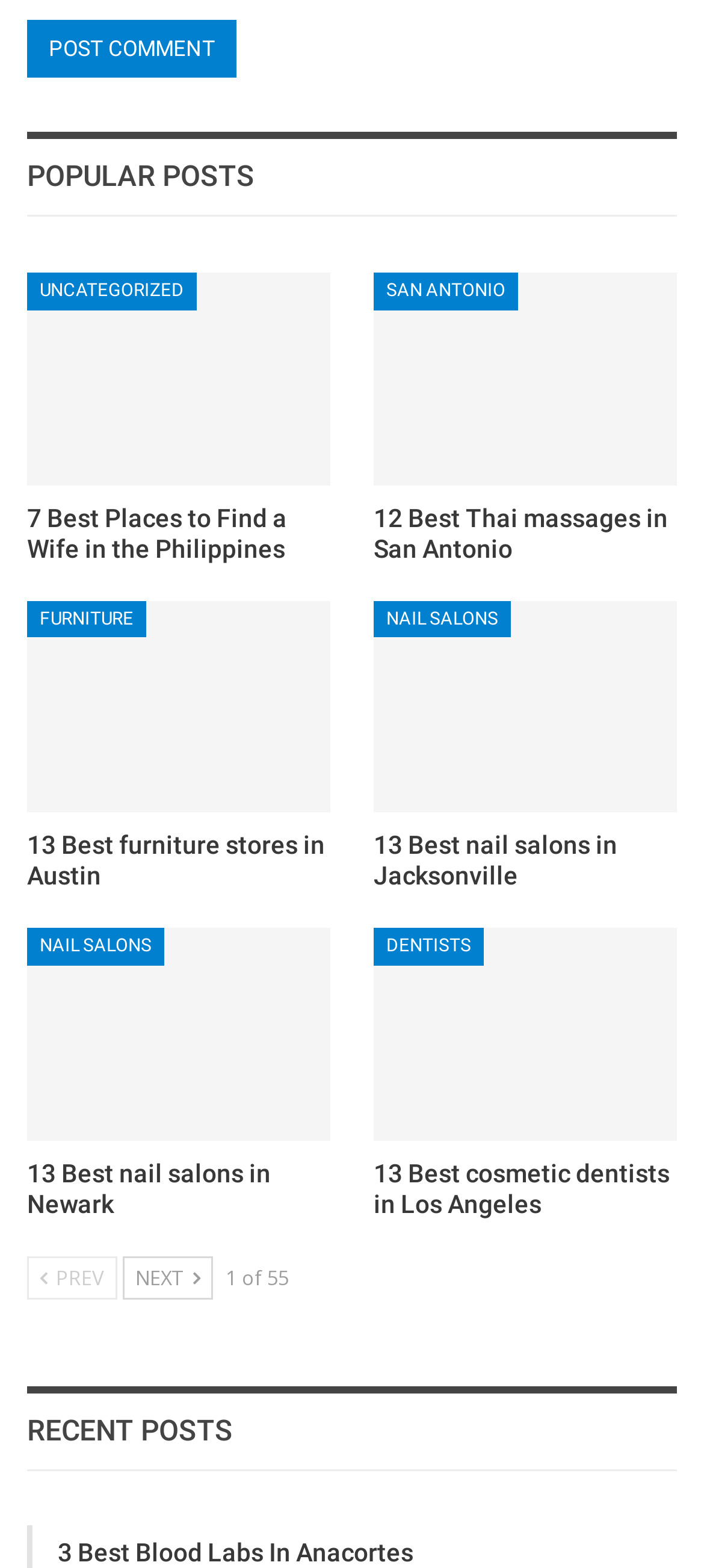Can you find the bounding box coordinates for the UI element given this description: "Uncategorized"? Provide the coordinates as four float numbers between 0 and 1: [left, top, right, bottom].

[0.038, 0.174, 0.279, 0.198]